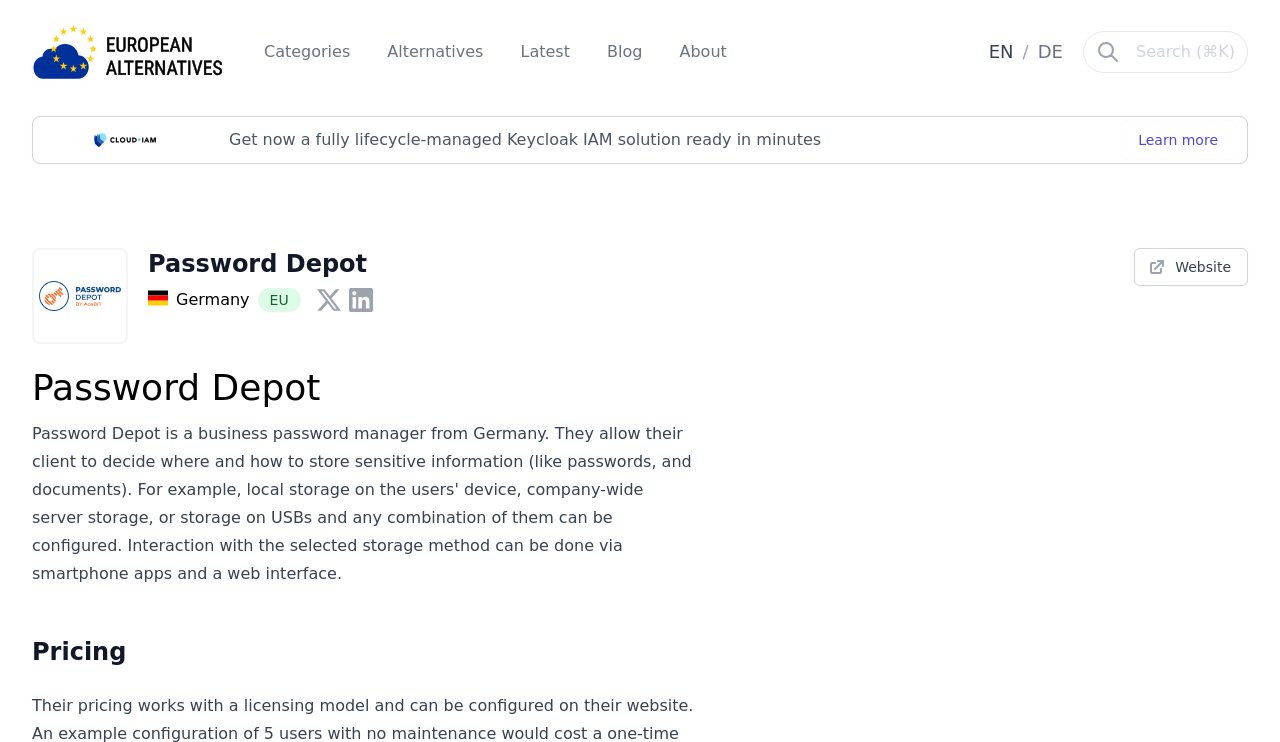Locate the bounding box coordinates of the clickable region to complete the following instruction: "Go to Categories."

[0.206, 0.056, 0.278, 0.082]